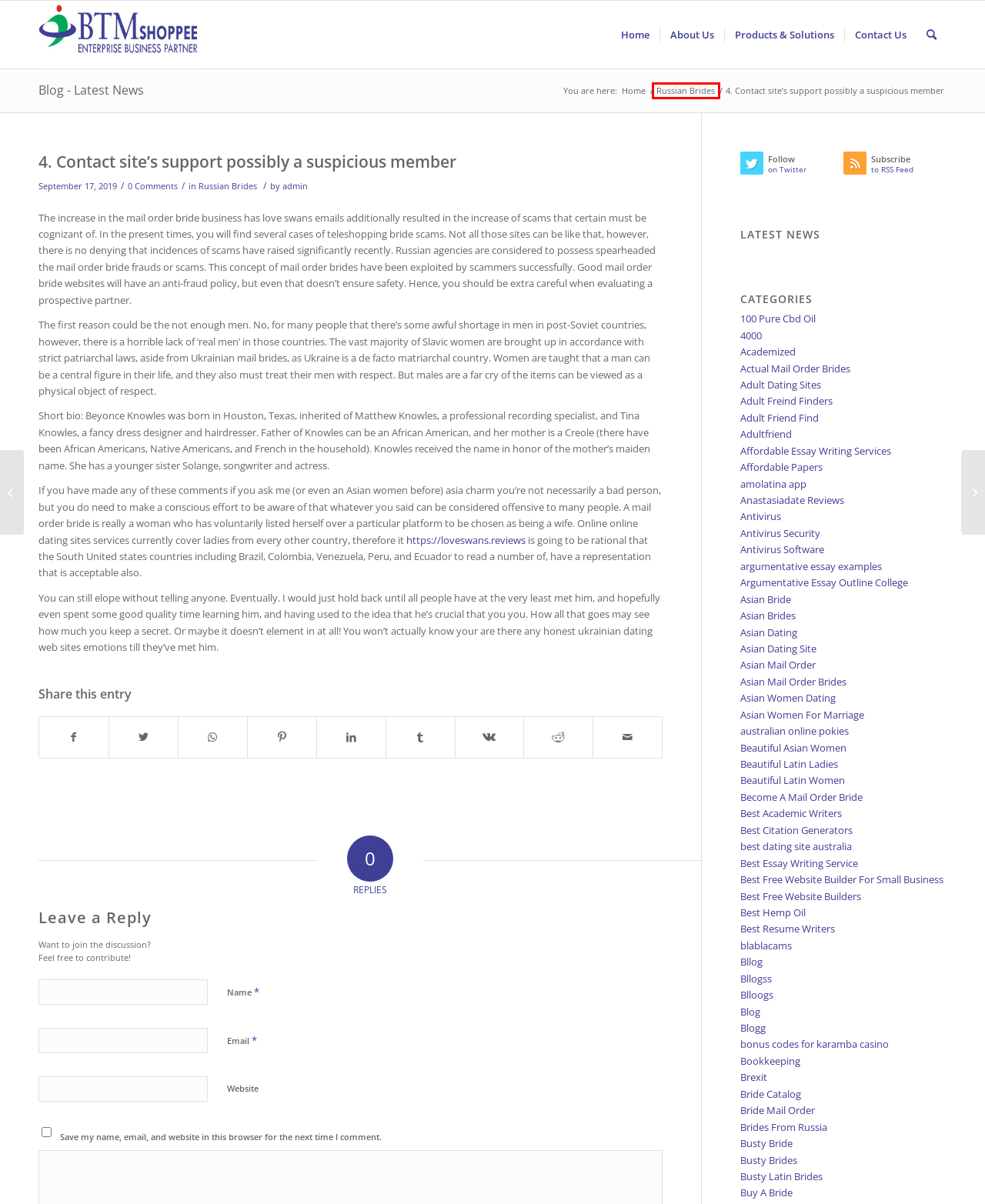Given a screenshot of a webpage with a red bounding box, please pick the webpage description that best fits the new webpage after clicking the element inside the bounding box. Here are the candidates:
A. Argumentative Essay Outline College – btmshoppee
B. Russian Brides – btmshoppee
C. btmshoppee
D. Affordable Papers – btmshoppee
E. Affordable Essay Writing Services – btmshoppee
F. Asian Women Dating – btmshoppee
G. amolatina app – btmshoppee
H. Busty Brides – btmshoppee

B